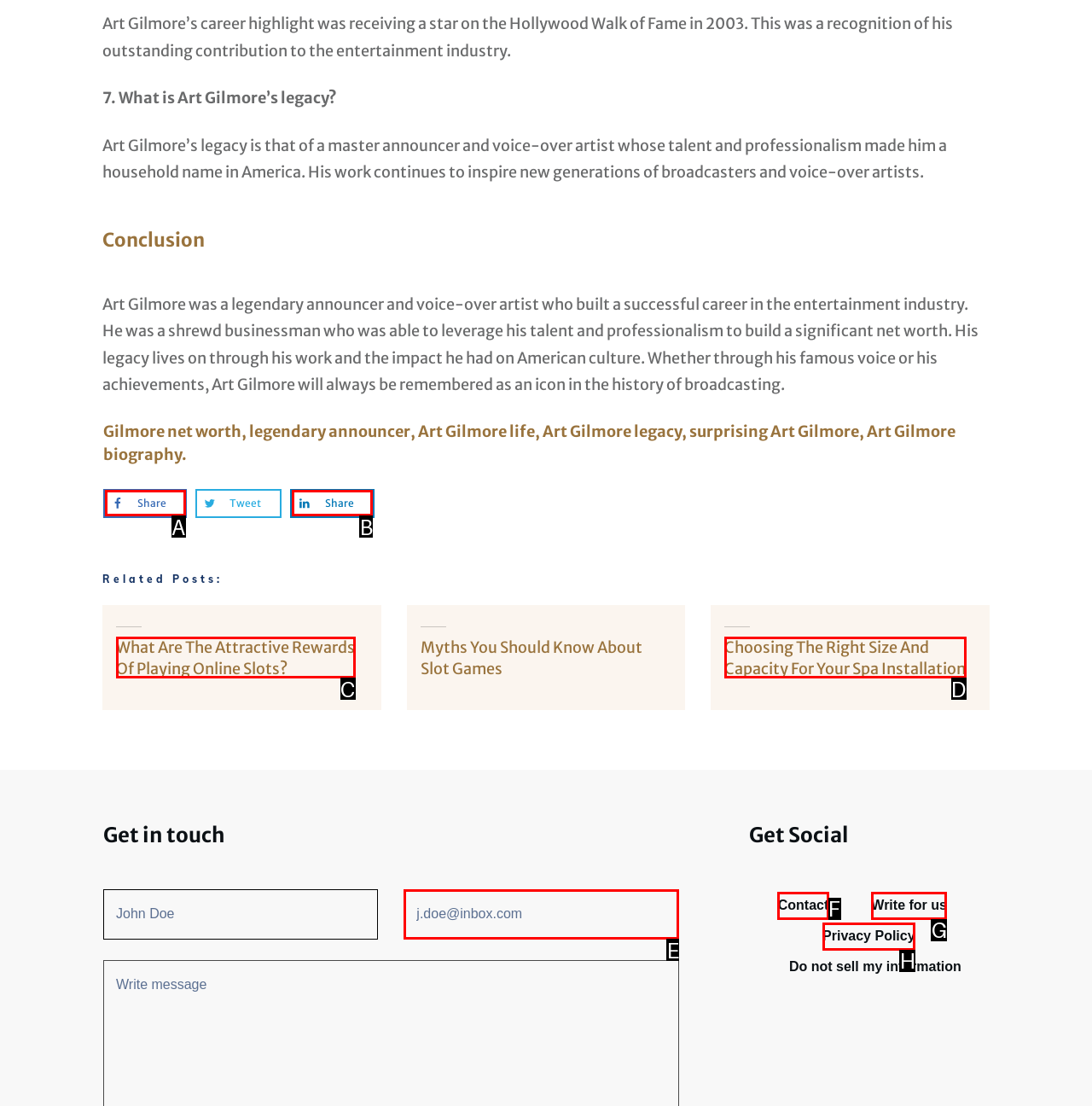Determine which option matches the element description: Write for us
Reply with the letter of the appropriate option from the options provided.

G